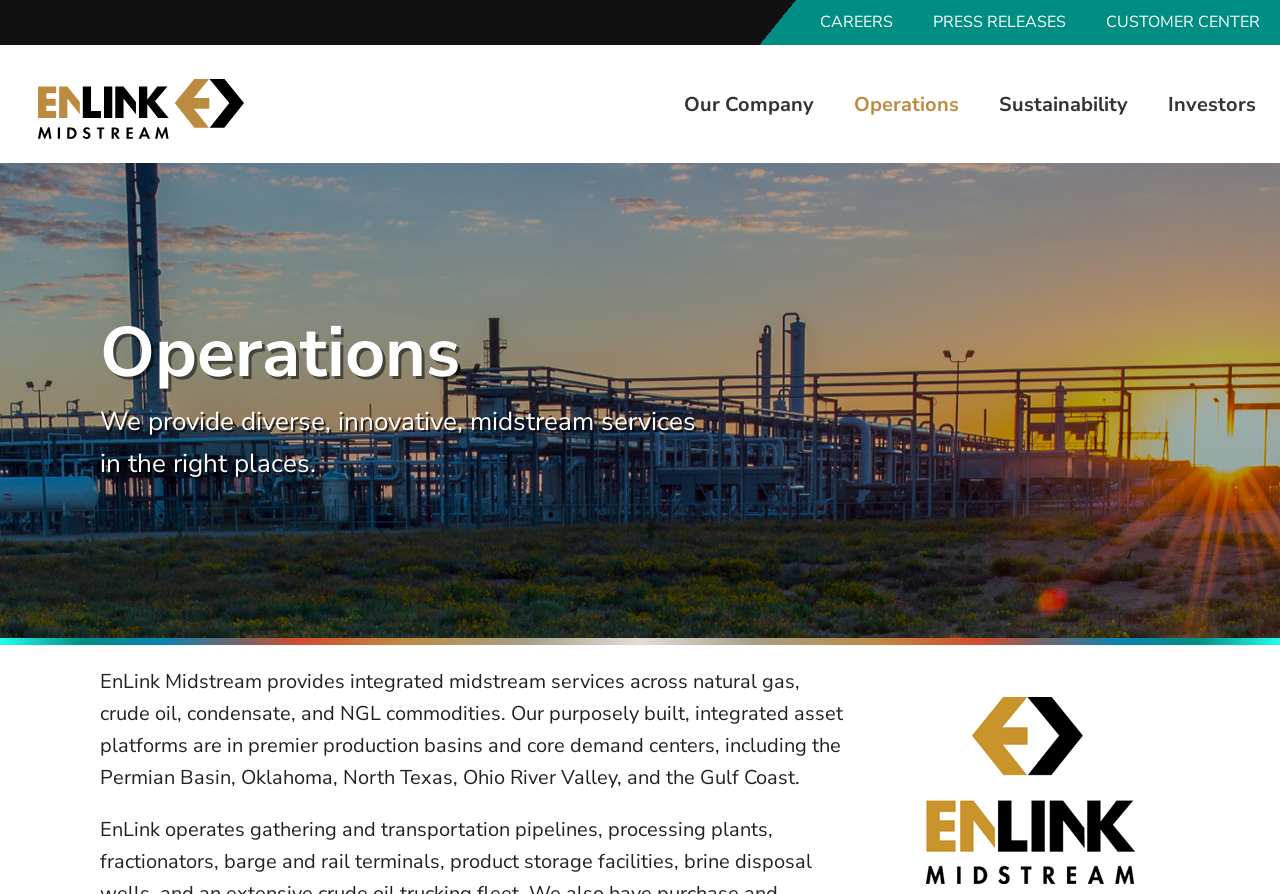Locate the coordinates of the bounding box for the clickable region that fulfills this instruction: "explore operations".

[0.667, 0.095, 0.749, 0.139]